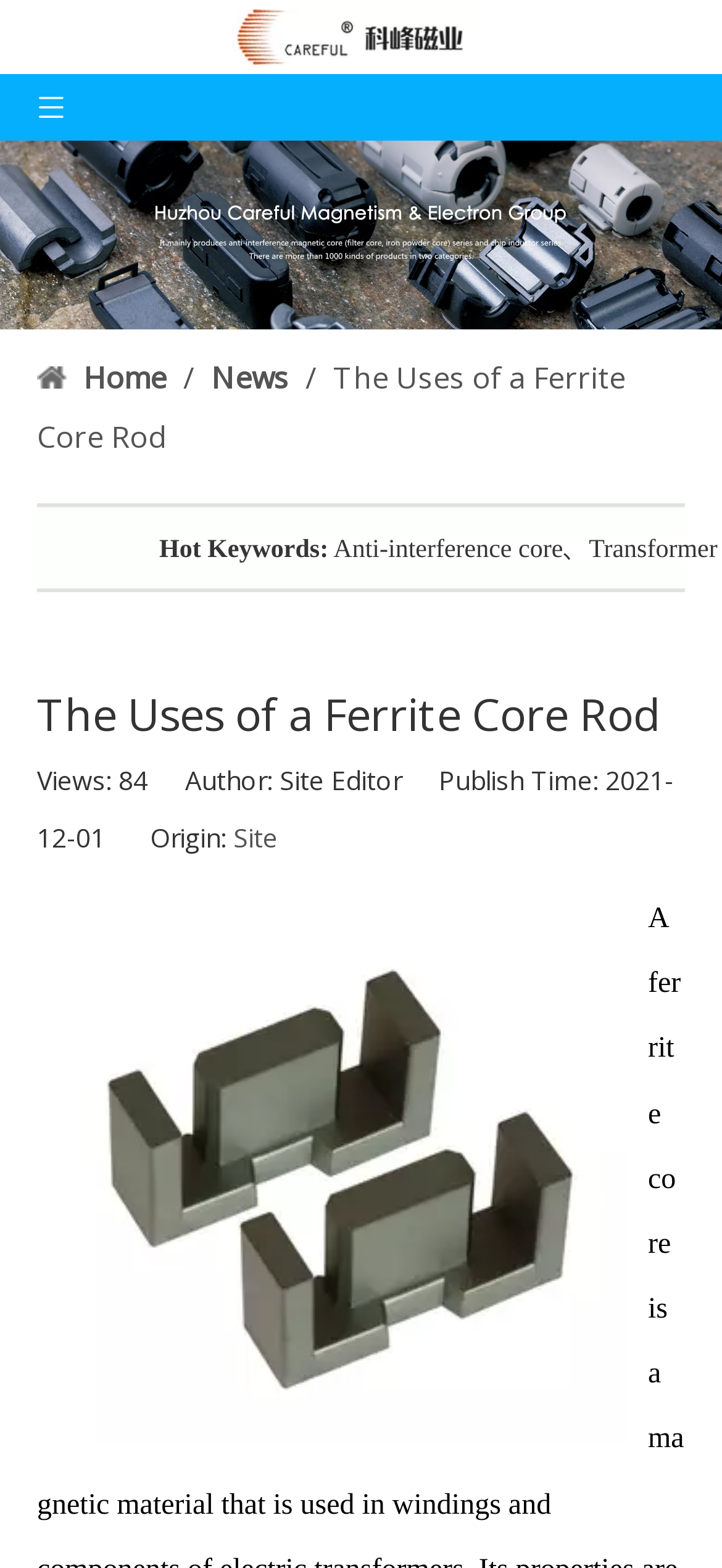What is the title of the current article?
Examine the image and provide an in-depth answer to the question.

I found the title of the current article by looking at the StaticText element with the text 'The Uses of a Ferrite Core Rod' which is located at [0.051, 0.227, 0.867, 0.291] and also has a corresponding heading element at [0.051, 0.431, 0.949, 0.481] with the same text.